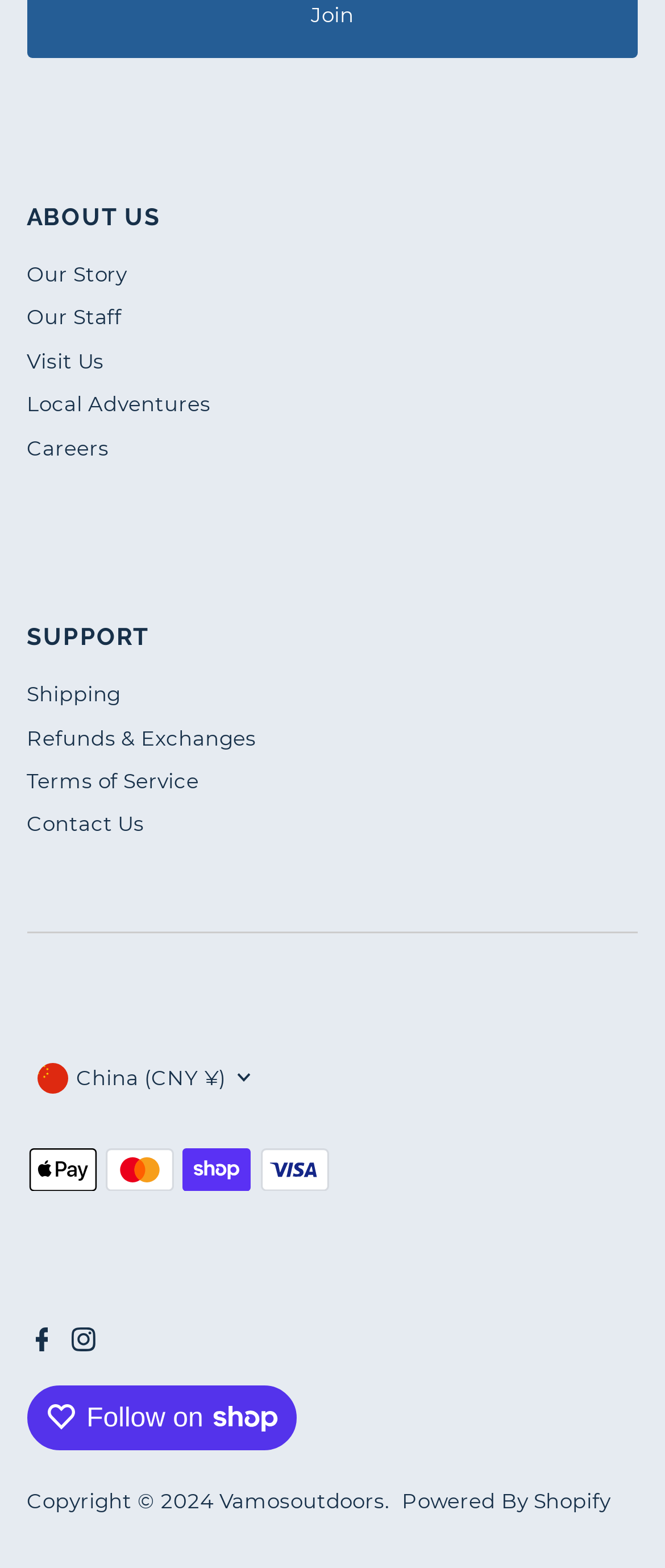Please specify the bounding box coordinates in the format (top-left x, top-left y, bottom-right x, bottom-right y), with values ranging from 0 to 1. Identify the bounding box for the UI component described as follows: China (CNY ¥)

[0.04, 0.66, 0.407, 0.715]